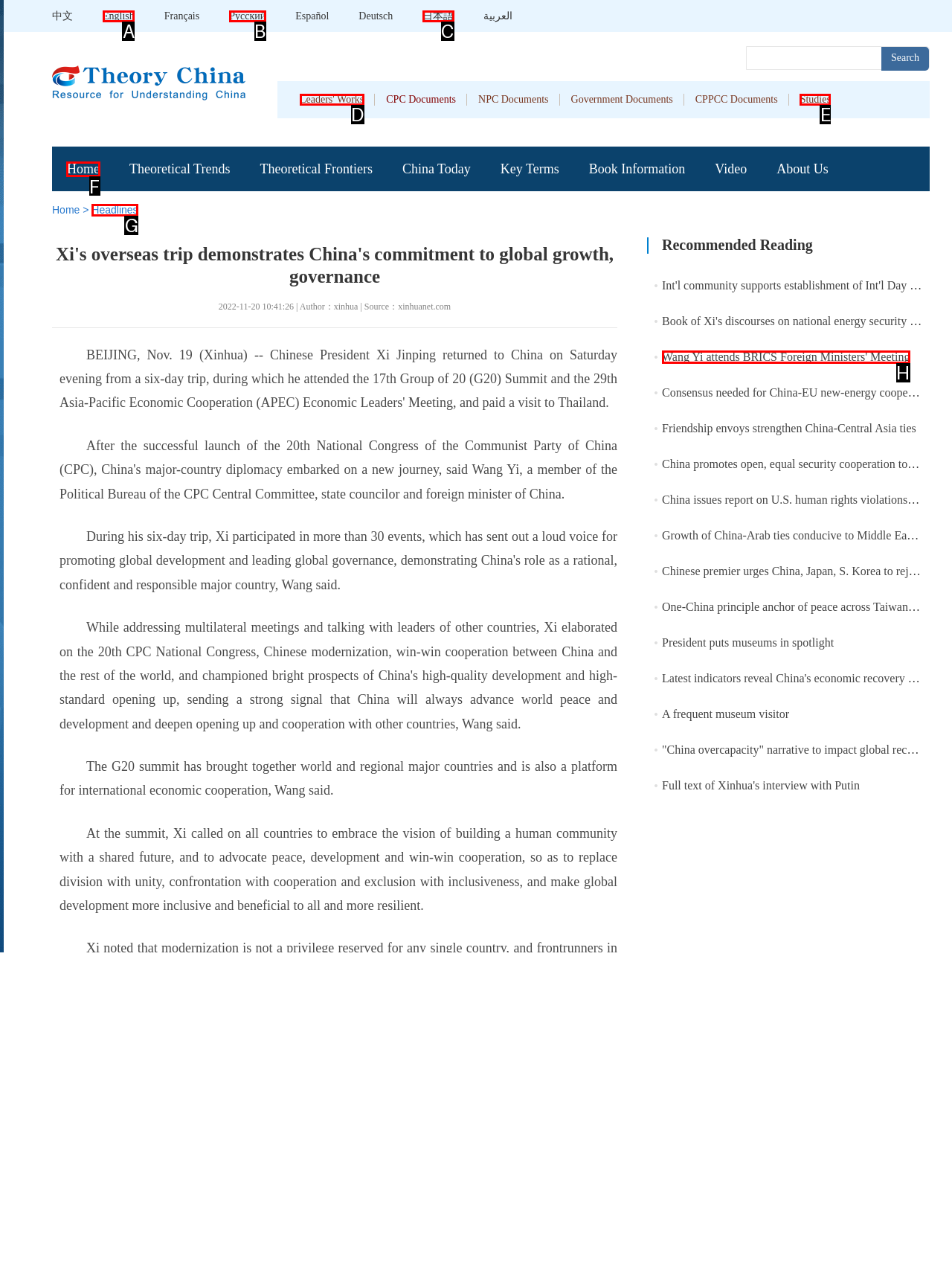Tell me the letter of the UI element to click in order to accomplish the following task: Go to the Home page
Answer with the letter of the chosen option from the given choices directly.

F